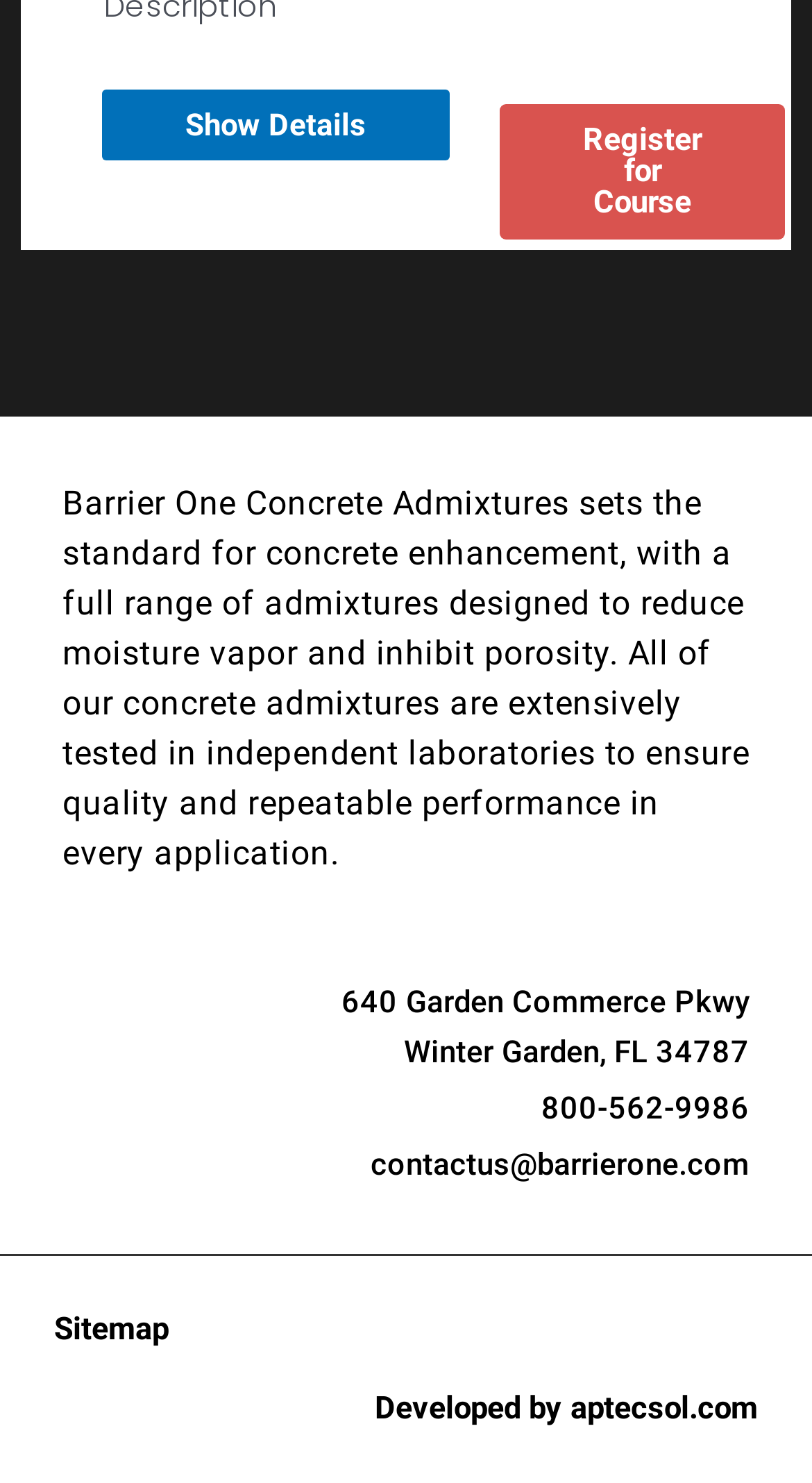Please provide a brief answer to the following inquiry using a single word or phrase:
What is the company's email address?

contactus@barrierone.com